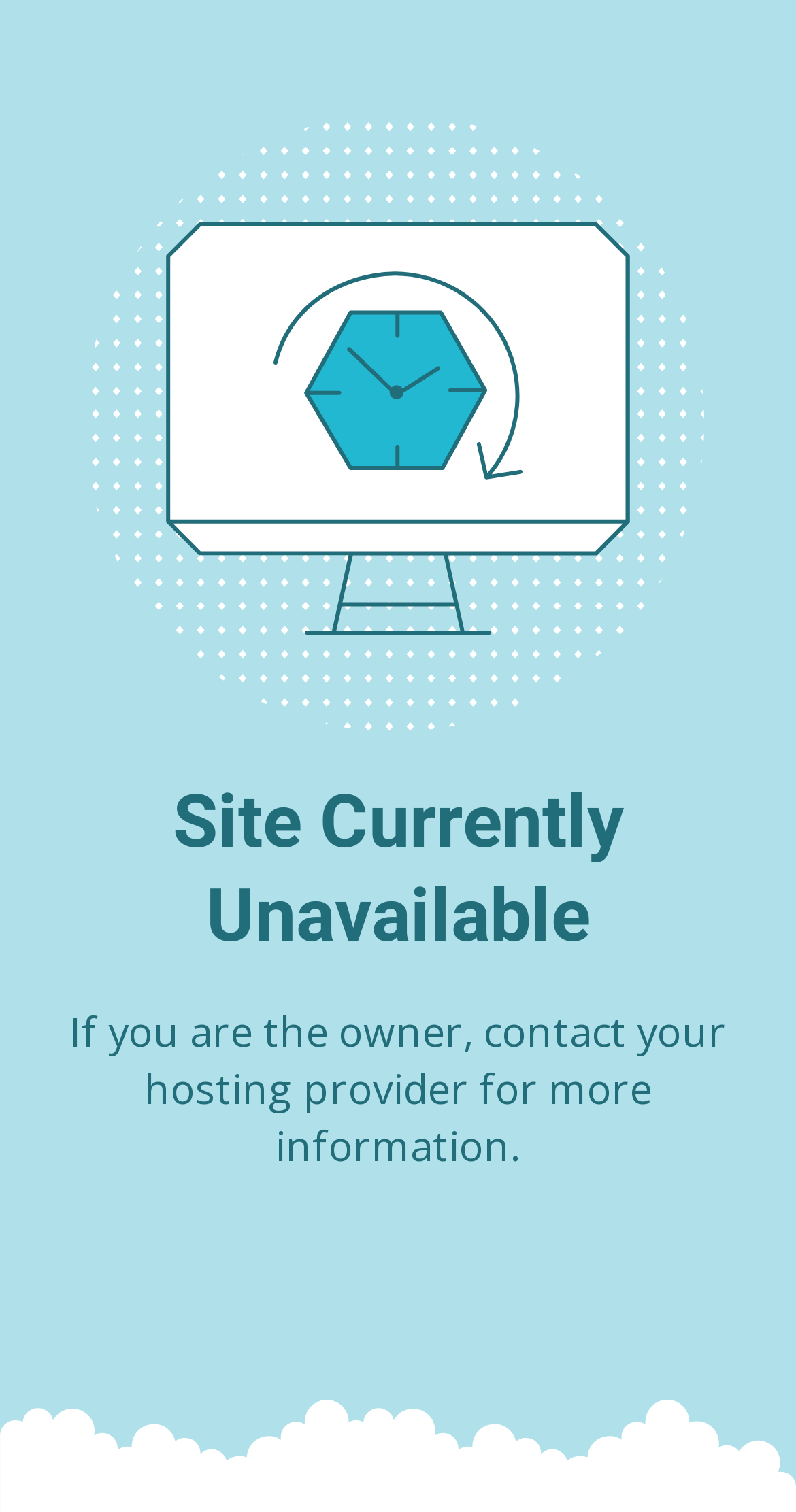Generate the main heading text from the webpage.

Site Currently Unavailable